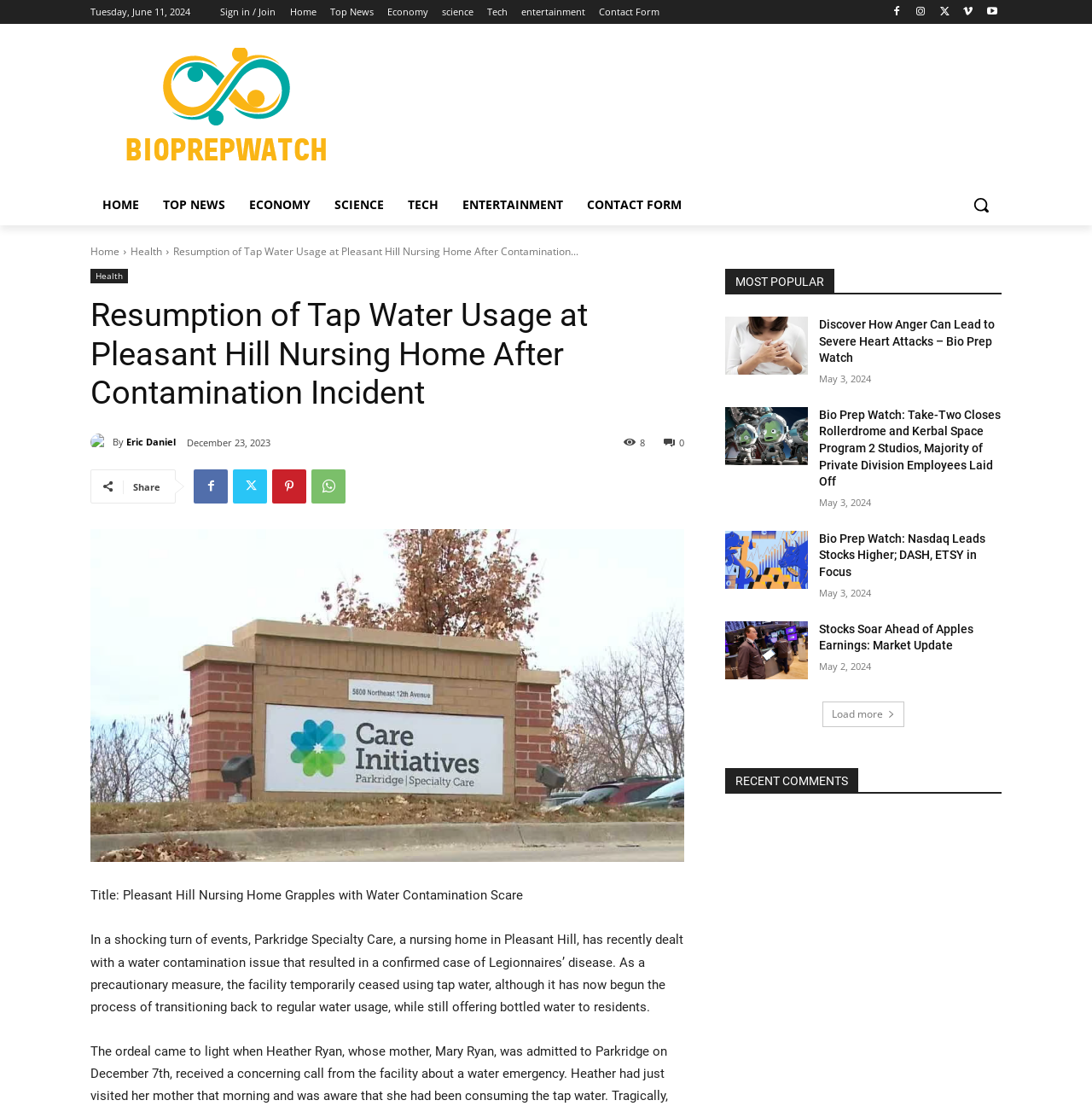What is the topic of the 'MOST POPULAR' section?
Offer a detailed and full explanation in response to the question.

I found the topic of the 'MOST POPULAR' section by looking at the headings and links in that section, which appear to be news articles. The headings and links mention topics such as heart attacks, stock market updates, and company closures, which are typical of news articles.